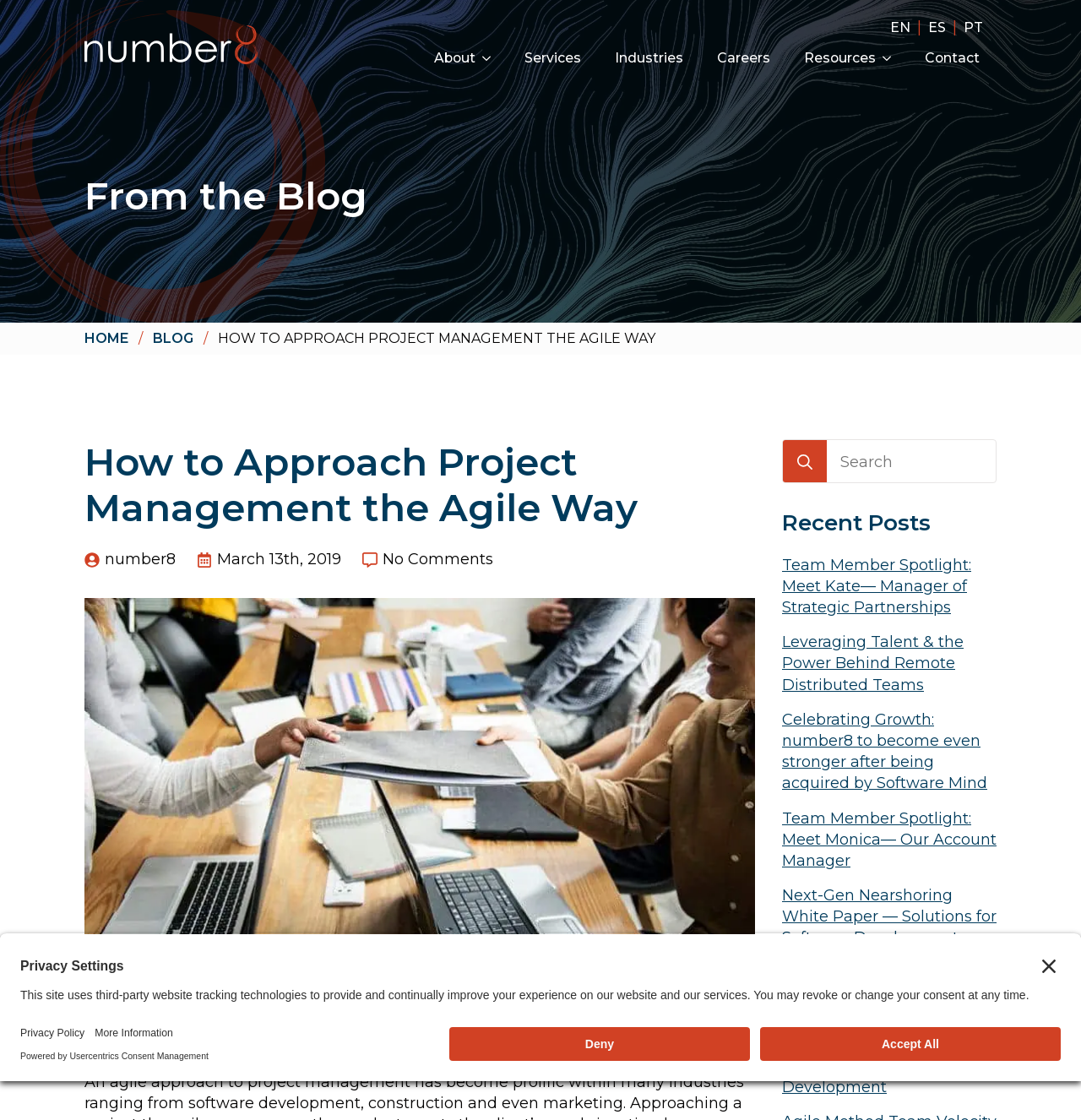How many languages can the website be translated to?
Look at the image and provide a short answer using one word or a phrase.

3